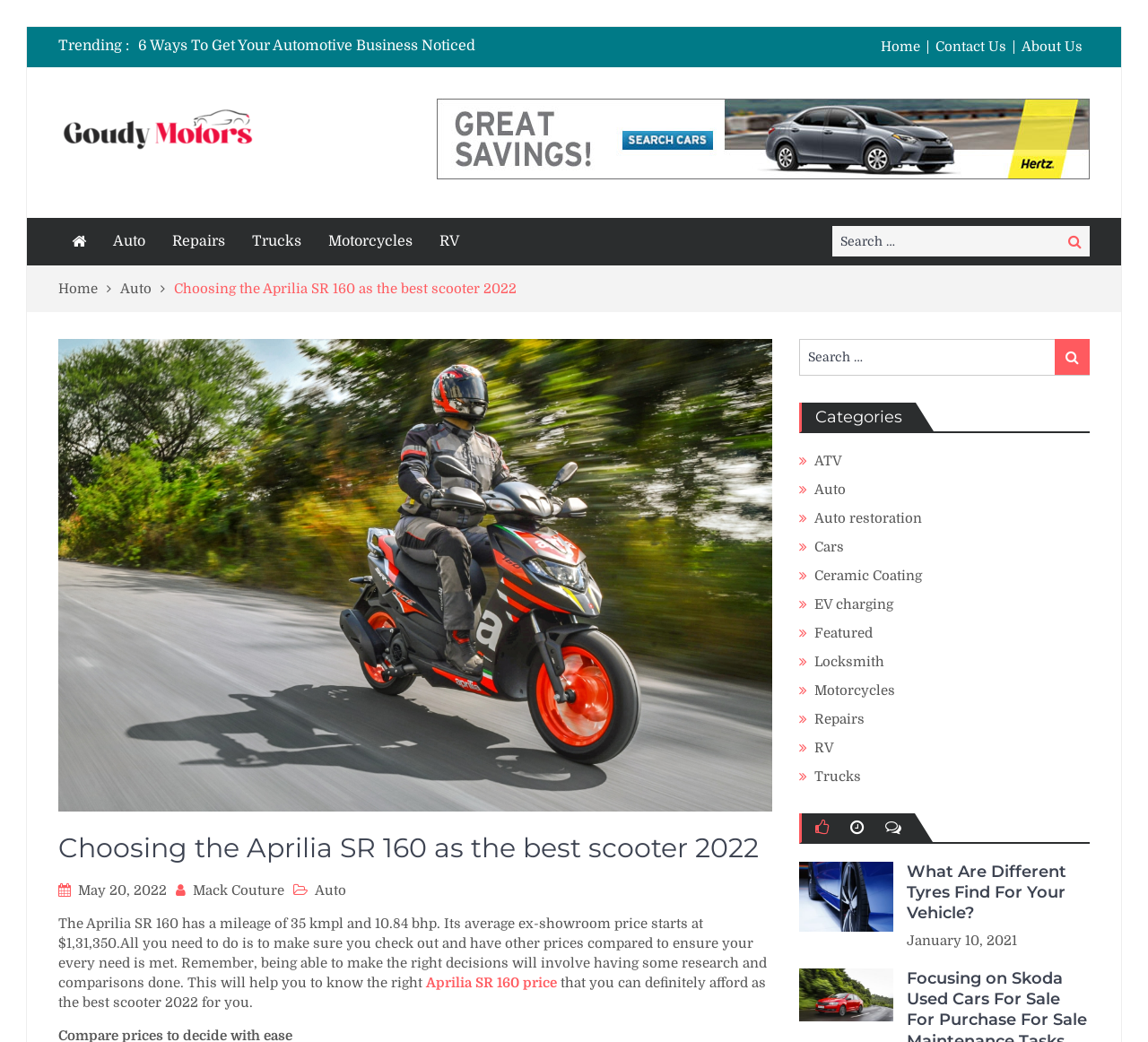Please extract the webpage's main title and generate its text content.

Choosing the Aprilia SR 160 as the best scooter 2022